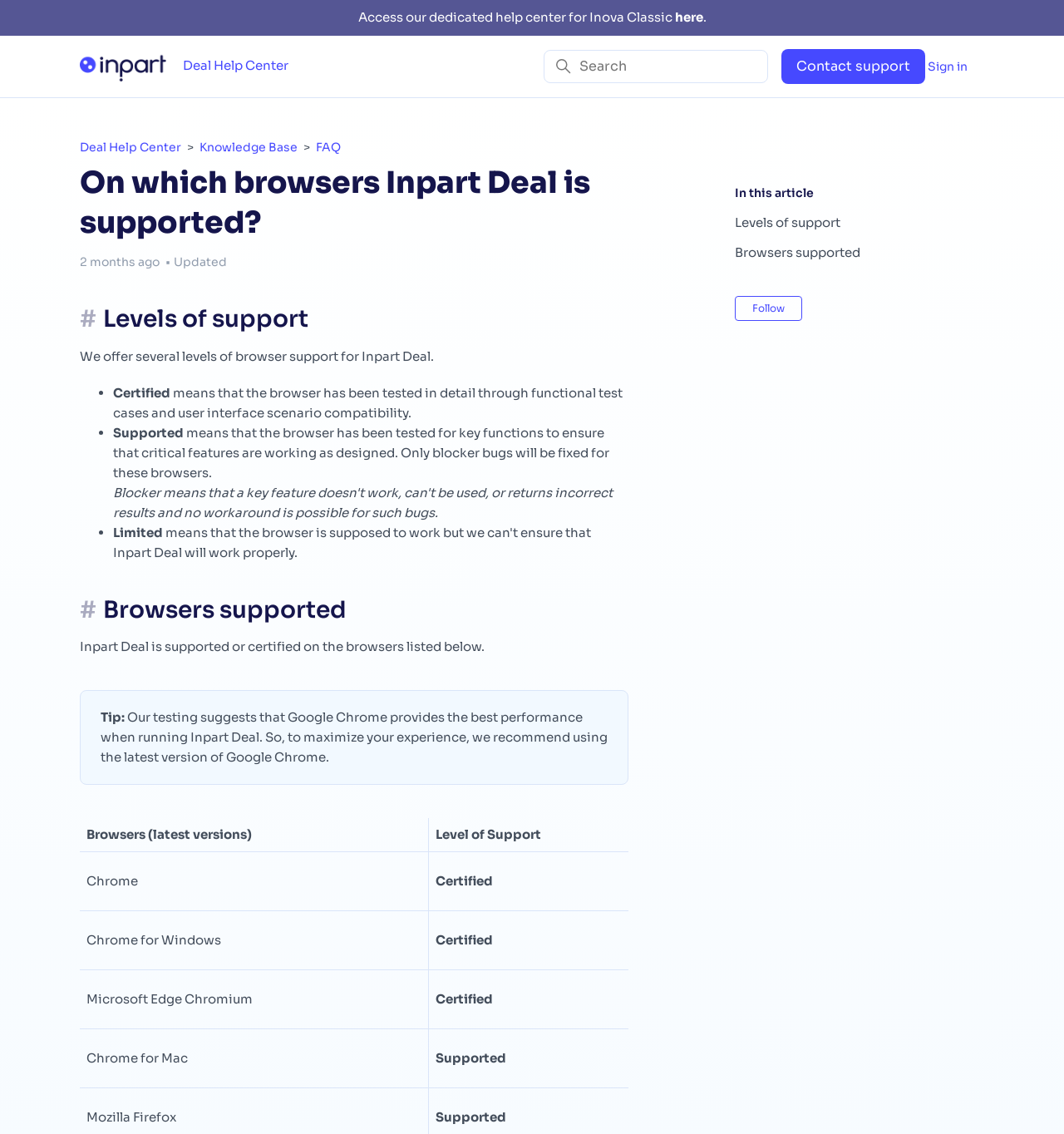Generate the main heading text from the webpage.

On which browsers Inpart Deal is supported?